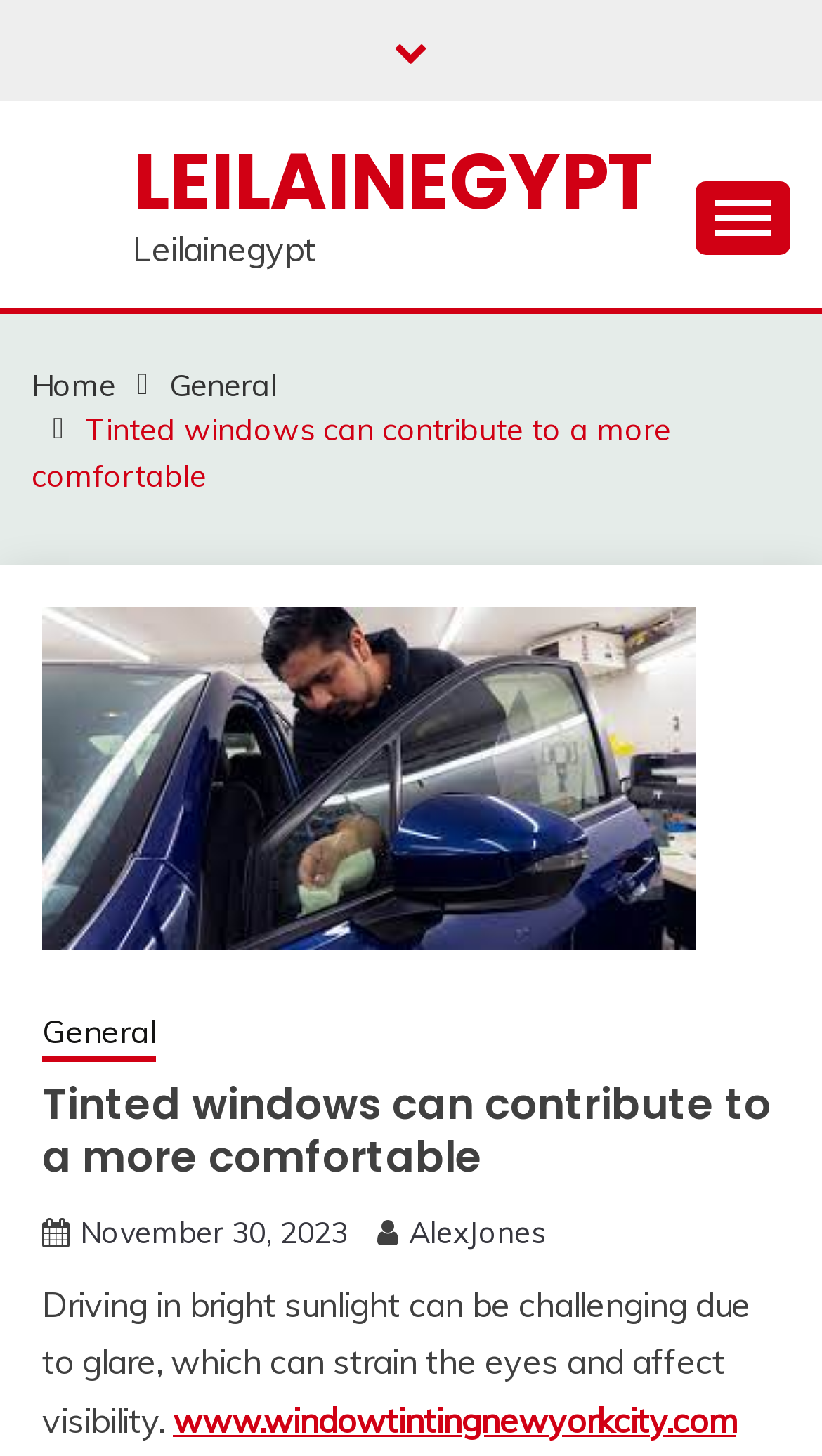What is the purpose of tinted windows?
Please use the image to provide a one-word or short phrase answer.

Reduce glare